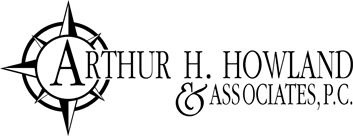Describe every important feature and element in the image comprehensively.

The image features the logo of "Arthur H. Howland & Associates, P.C." prominently displayed, incorporating a compass design that symbolically reflects guidance and direction, essential themes in surveying and consulting services. The name "Arthur H. Howland" is styled in bold, elegant lettering, underscoring the professionalism and expertise of the firm. The "& Associates, P.C." portion is presented with a slightly more delicate typographic treatment, emphasizing collaboration and the firm's corporate structure. This logo effectively communicates the firm’s commitment to providing precise and reliable surveying services, solidifying its identity in the field of land surveying and consulting.